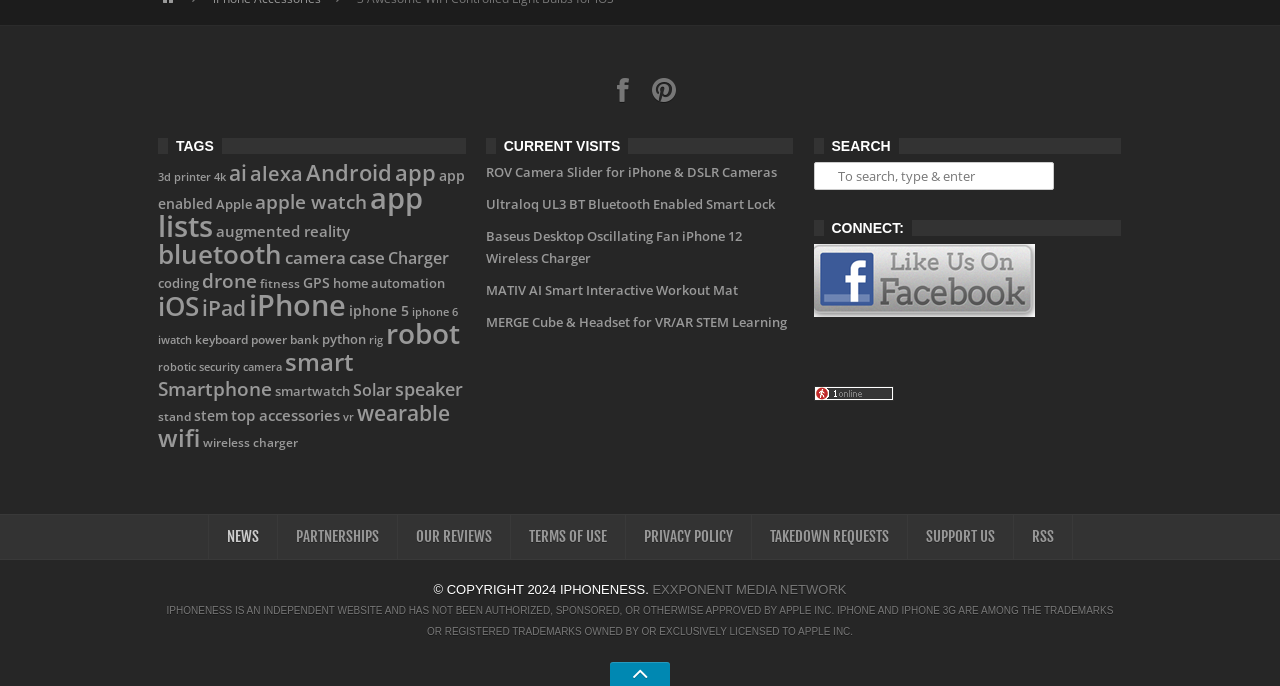What is the name of the media network mentioned on the webpage?
Please provide a detailed and thorough answer to the question.

The StaticText element with the text 'EXXPONENT MEDIA NETWORK' at the bottom of the webpage mentions the name of the media network.